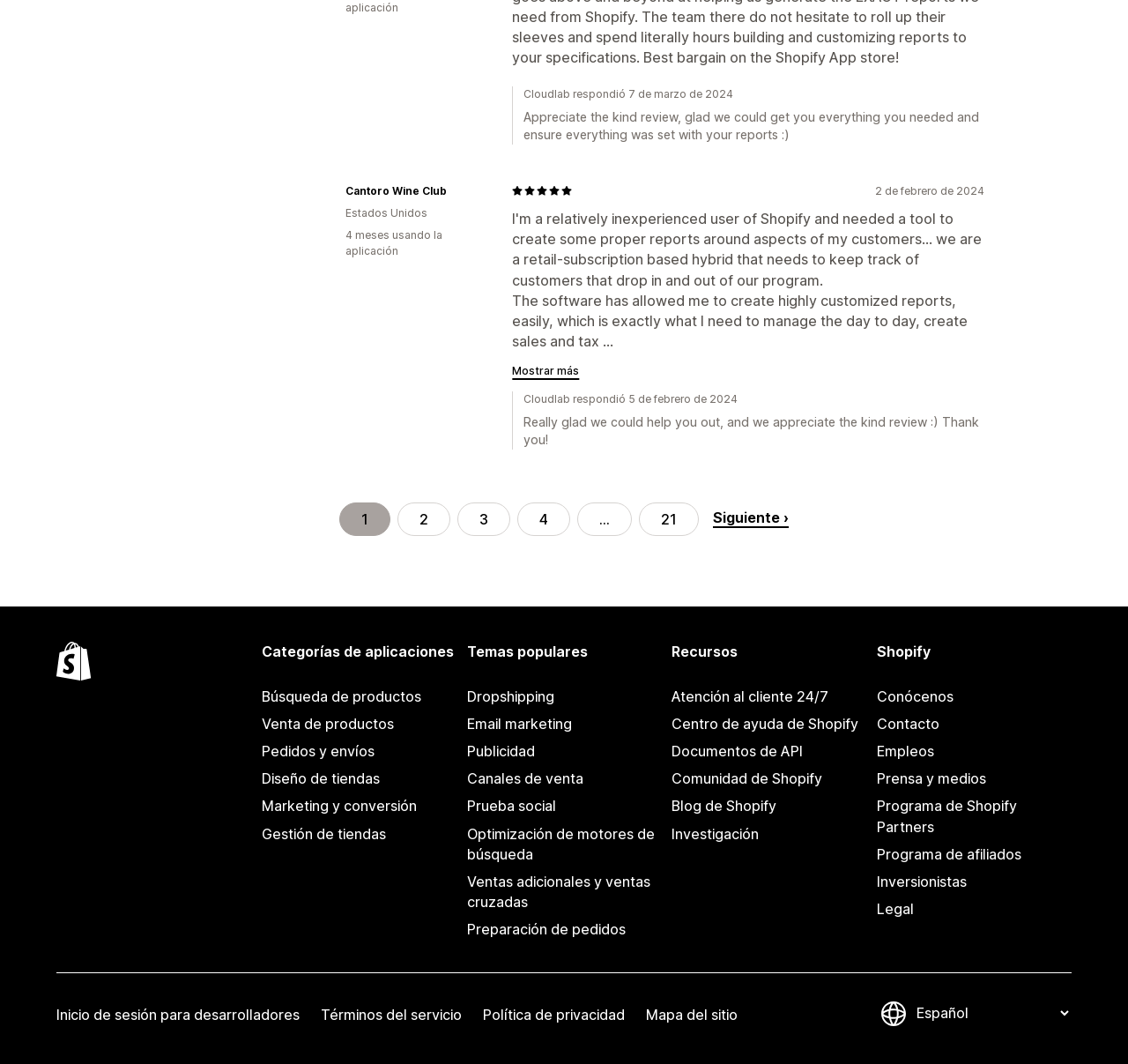Locate the coordinates of the bounding box for the clickable region that fulfills this instruction: "View Cloudlab's response".

[0.464, 0.082, 0.65, 0.094]